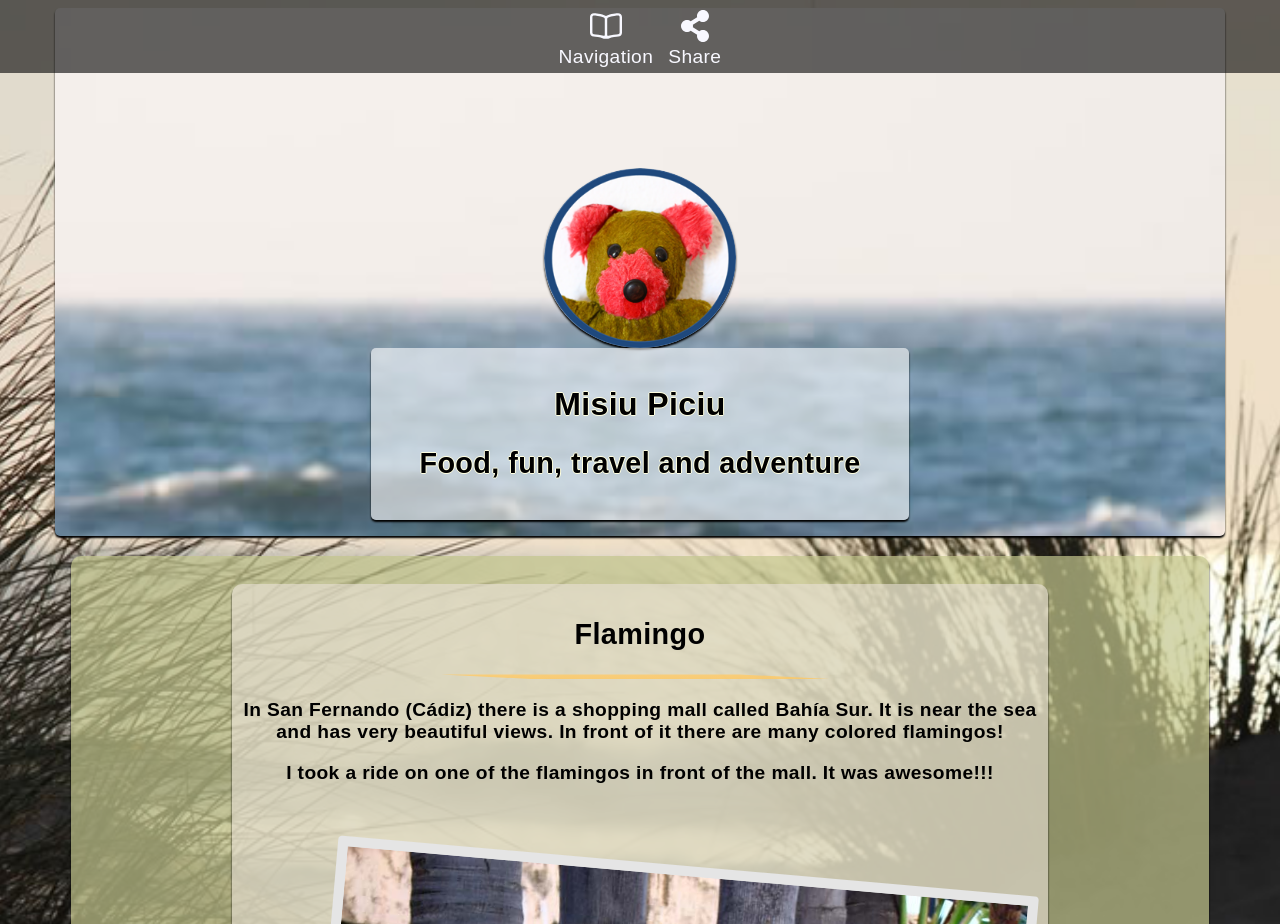What is in front of the shopping mall?
Please answer using one word or phrase, based on the screenshot.

many colored flamingos